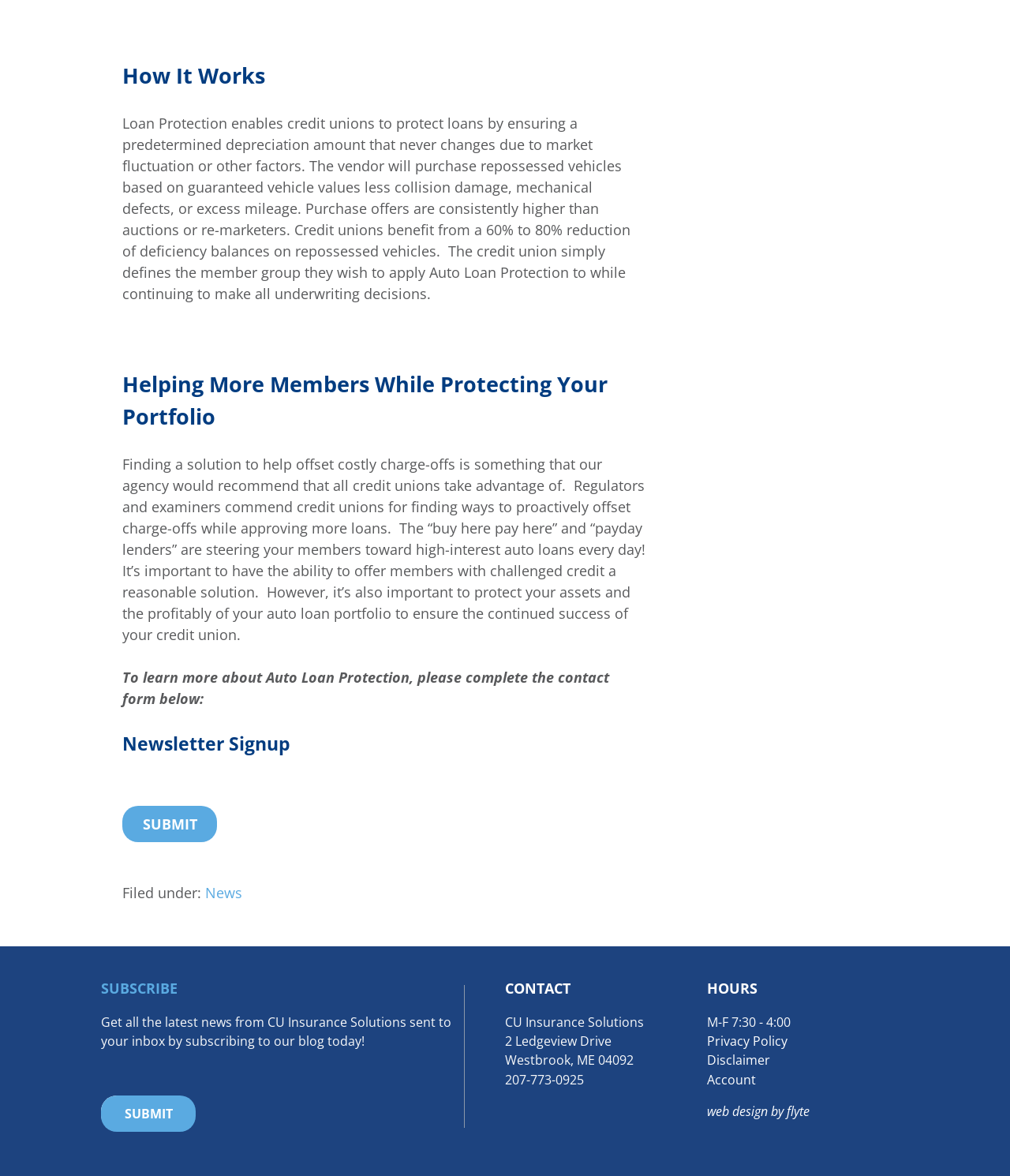Answer the question in one word or a short phrase:
What is Auto Loan Protection?

Loan protection for credit unions